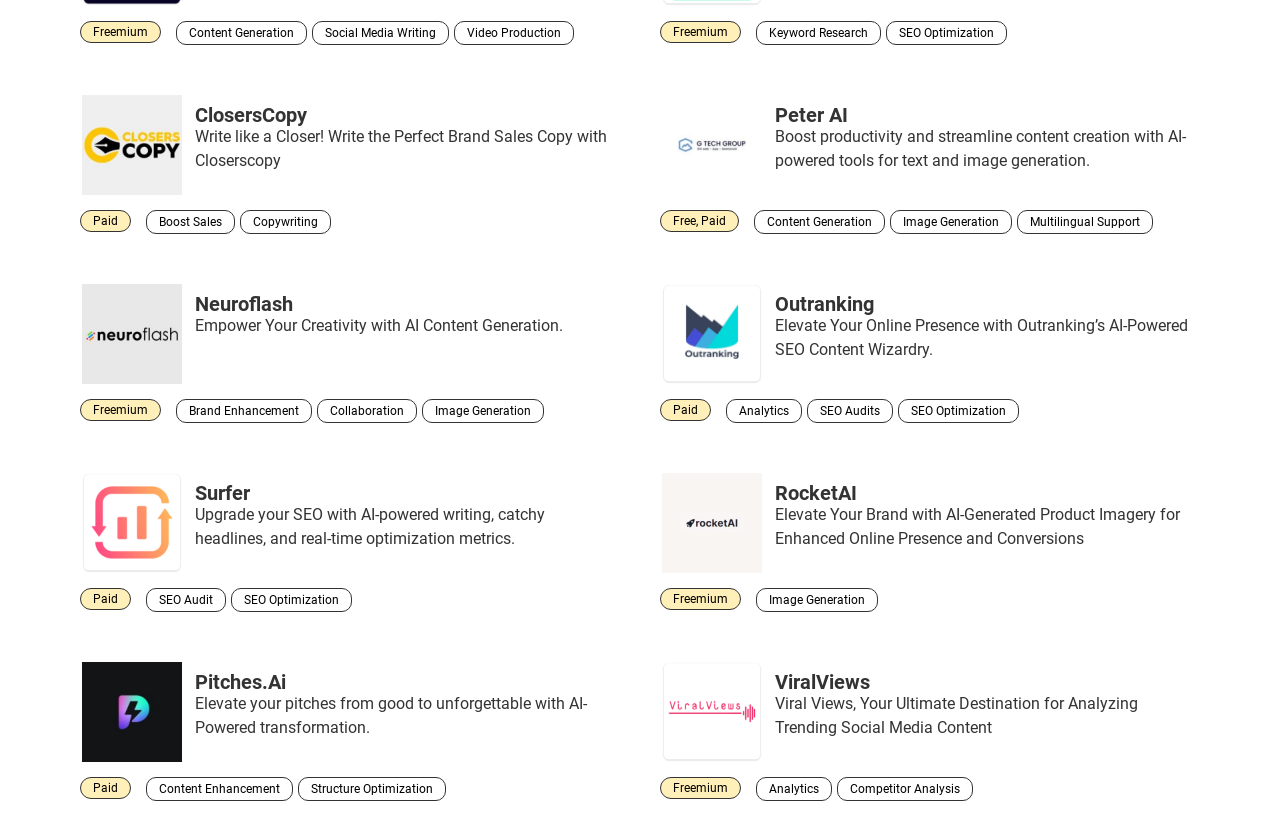Provide a brief response using a word or short phrase to this question:
What is the pricing model of Outranking?

Paid